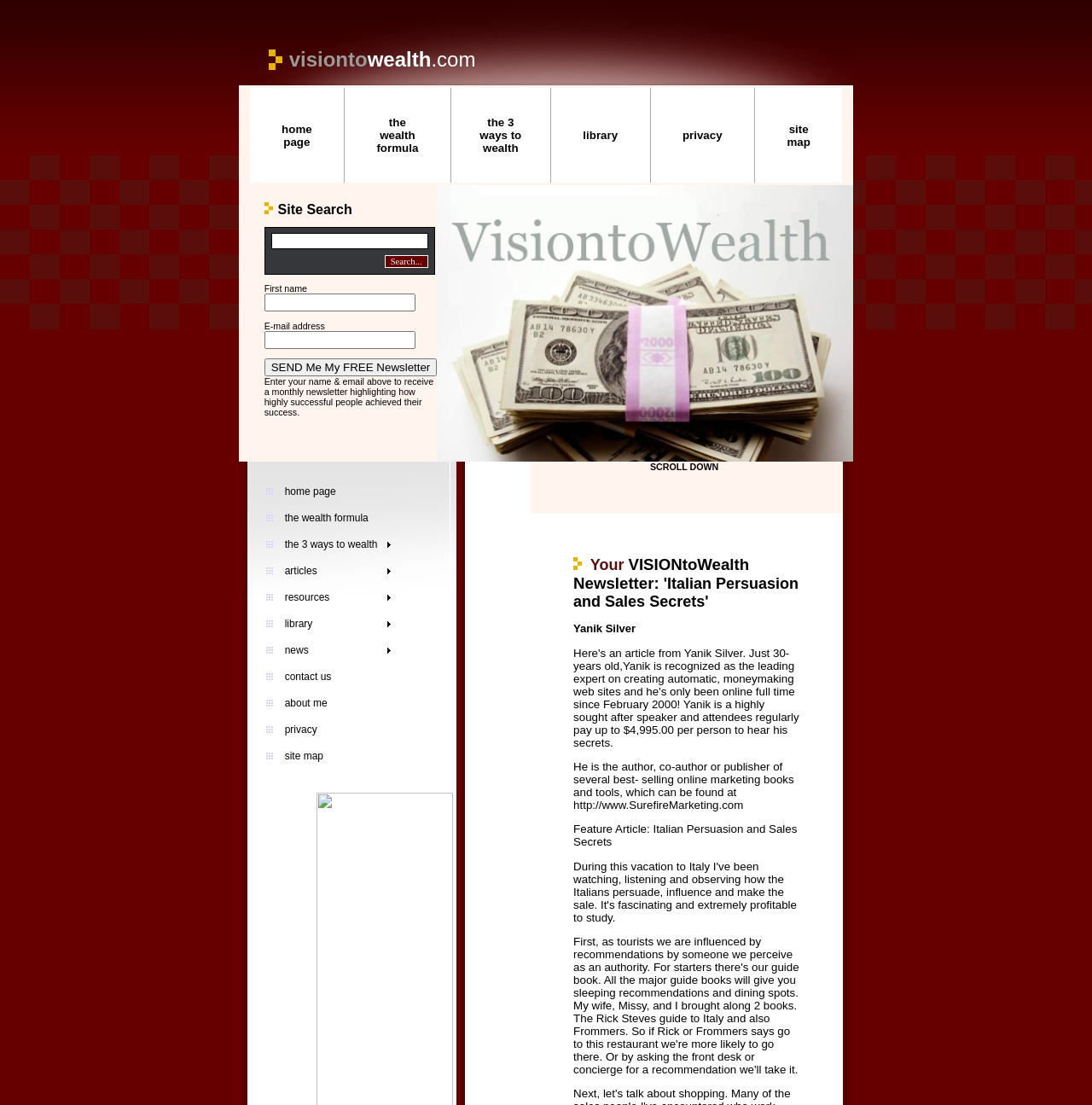Please find the bounding box for the following UI element description. Provide the coordinates in (top-left x, top-left y, bottom-right x, bottom-right y) format, with values between 0 and 1: Powered by Shopify

None